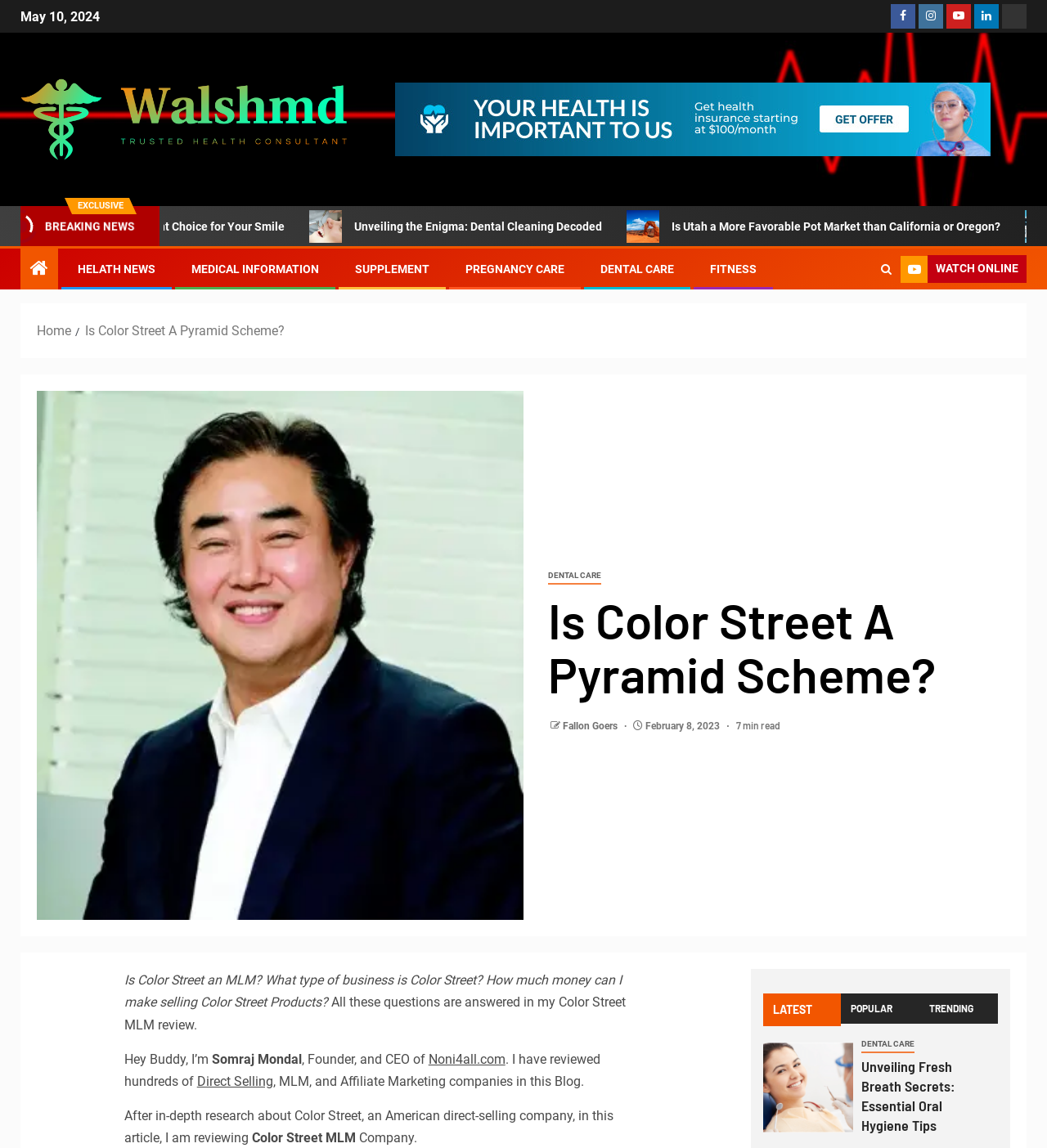Identify the bounding box coordinates of the element to click to follow this instruction: 'Explore the 'DENTAL CARE' category'. Ensure the coordinates are four float values between 0 and 1, provided as [left, top, right, bottom].

[0.573, 0.229, 0.644, 0.24]